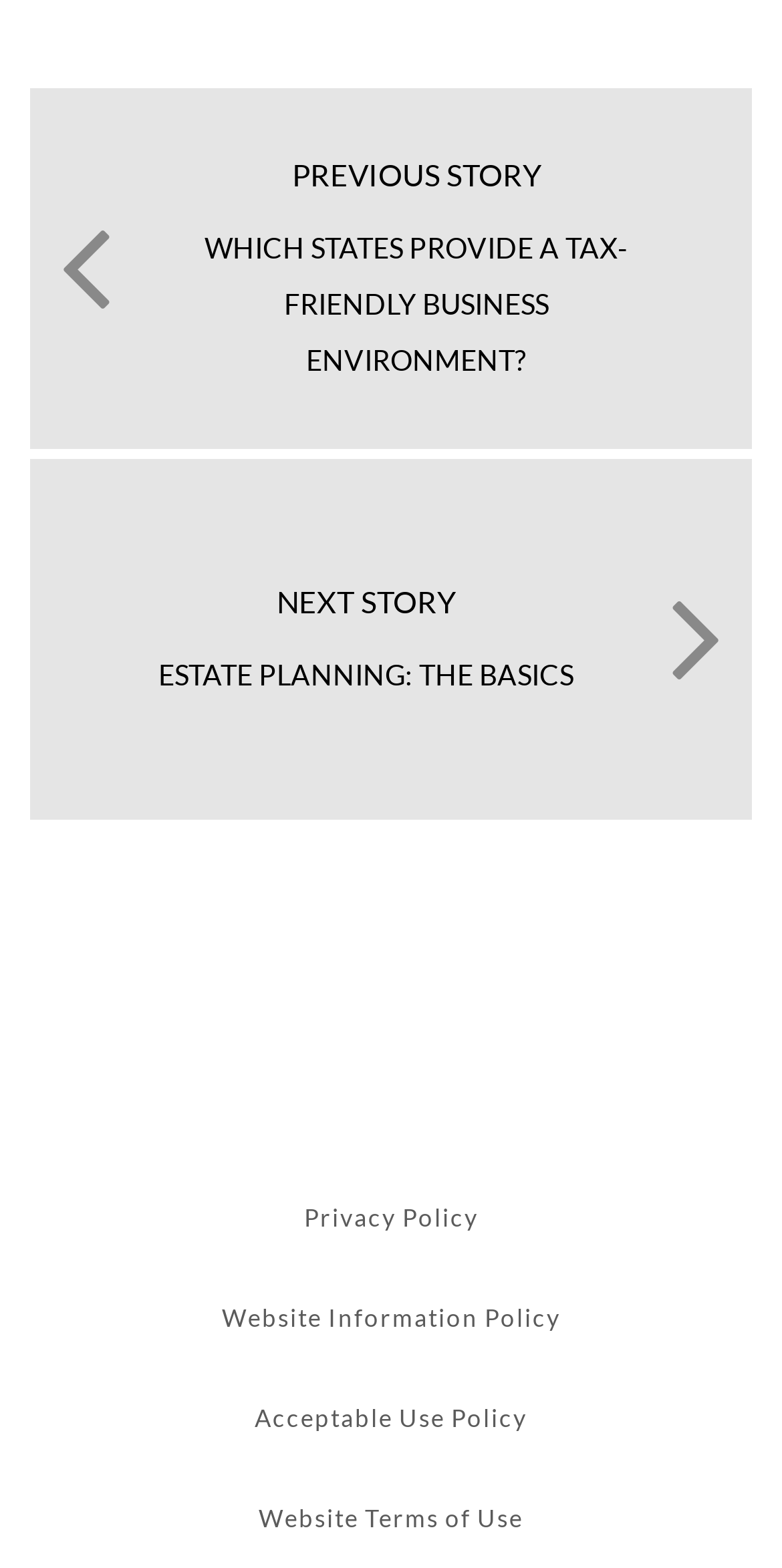How many navigation links are at the top?
Refer to the screenshot and respond with a concise word or phrase.

2